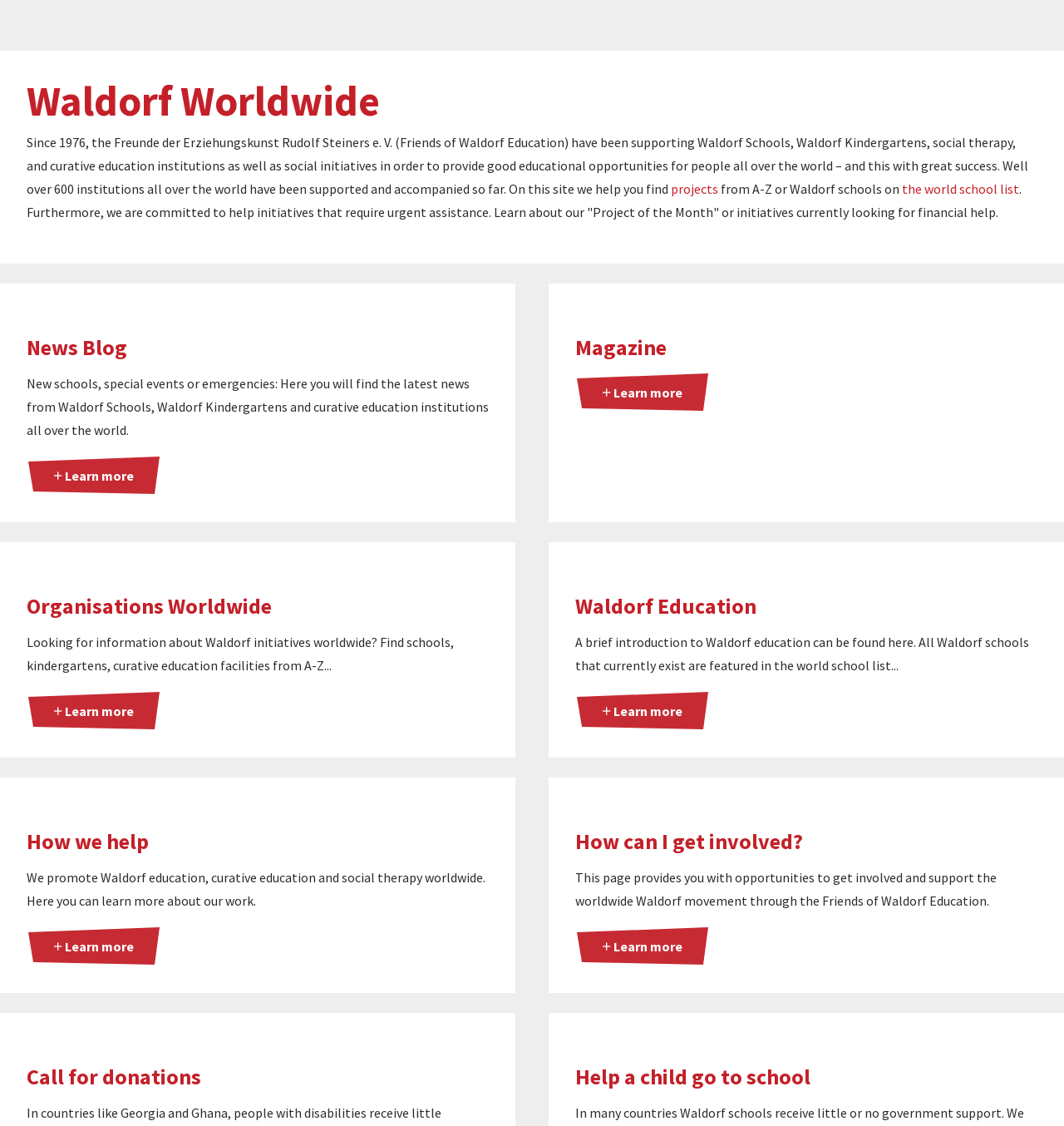Locate the UI element described by How can I get involved? and provide its bounding box coordinates. Use the format (top-left x, top-left y, bottom-right x, bottom-right y) with all values as floating point numbers between 0 and 1.

[0.541, 0.735, 0.755, 0.759]